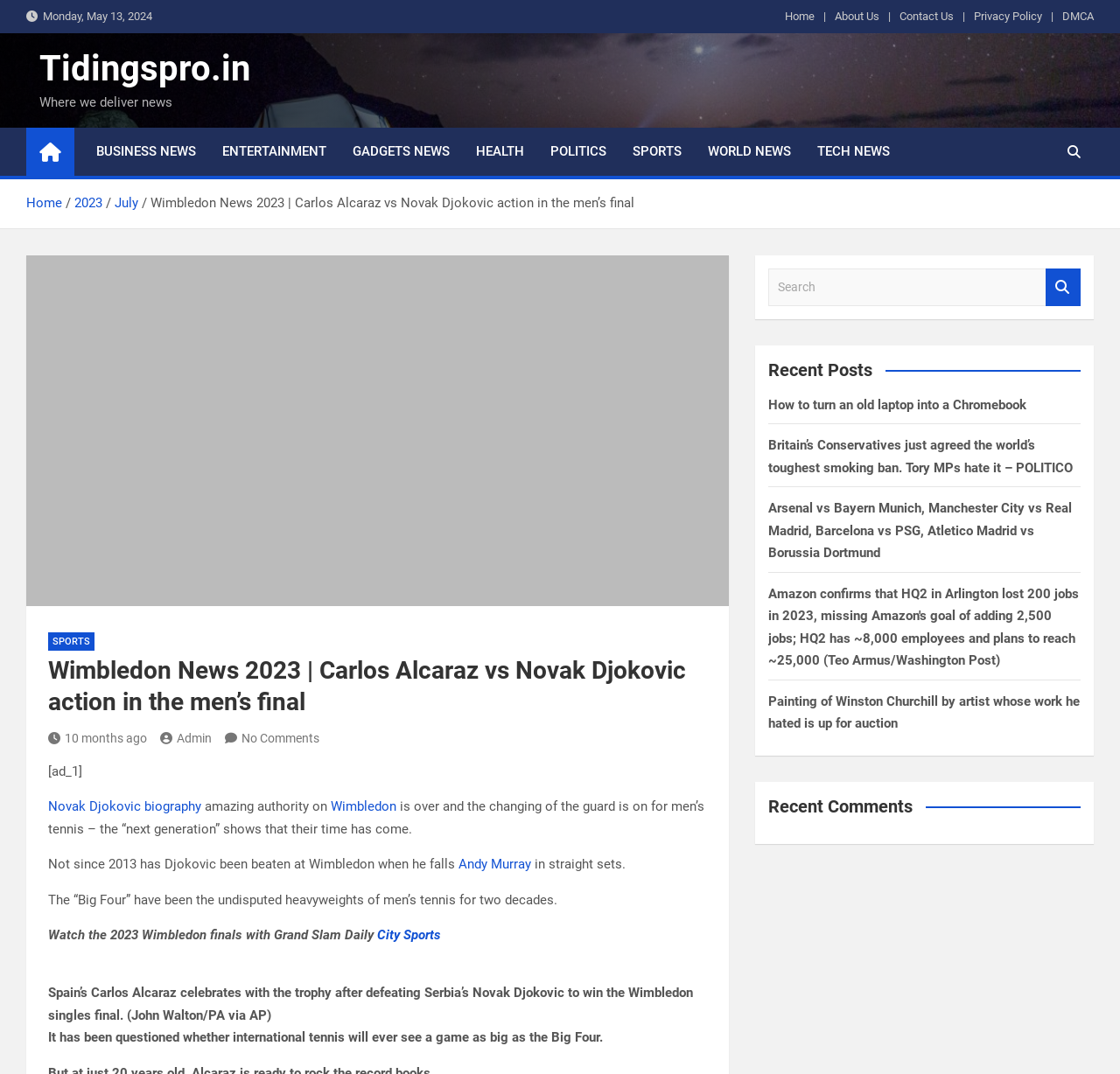Pinpoint the bounding box coordinates of the clickable area necessary to execute the following instruction: "View the image of Carlos Alcaraz celebrating with the trophy". The coordinates should be given as four float numbers between 0 and 1, namely [left, top, right, bottom].

[0.194, 0.894, 0.783, 0.956]